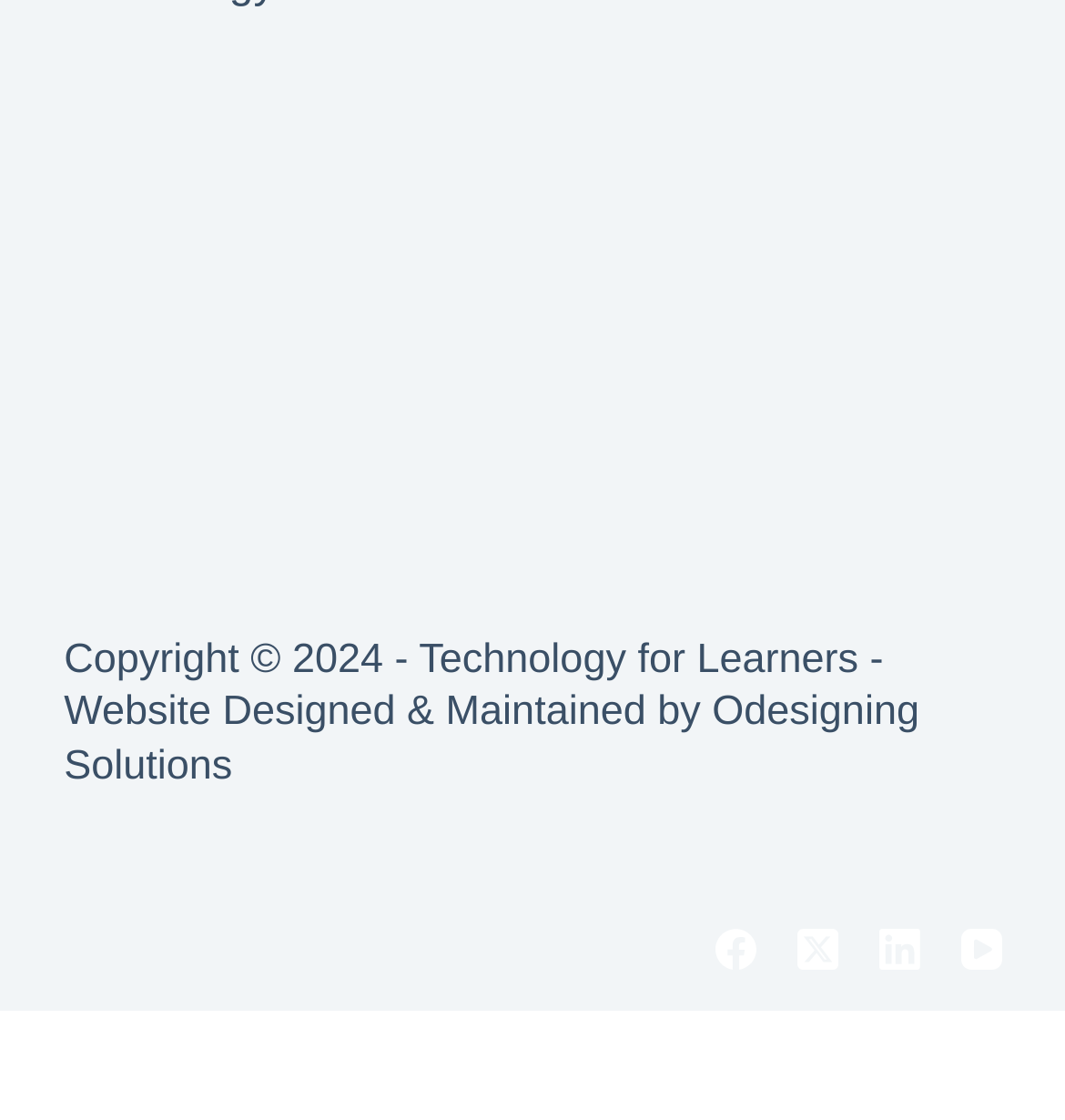Respond concisely with one word or phrase to the following query:
What is the position of the Facebook link?

Second from left